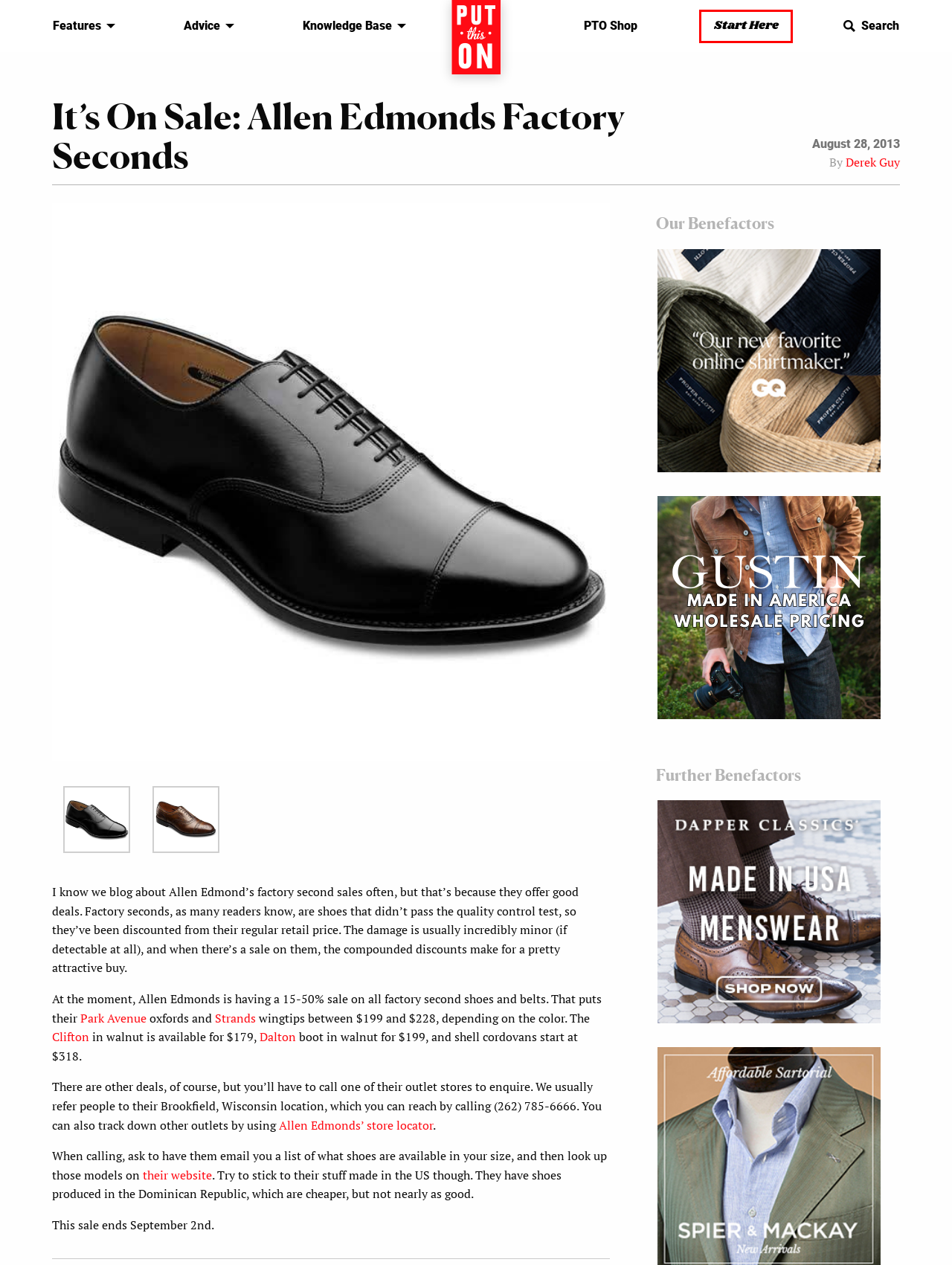You are presented with a screenshot of a webpage containing a red bounding box around a particular UI element. Select the best webpage description that matches the new webpage after clicking the element within the bounding box. Here are the candidates:
A. Start Here – Put This On
B. How To Do Business Casual Without Looking Like a Schmuck – Put This On
C. Editorial Policy – Put This On
D. Contact Us – Put This On
E. Derek Guy, Author at Put This On
F. eBay Roundup – Put This On
G. The Put This On Shop
H. Home – Put This On

A